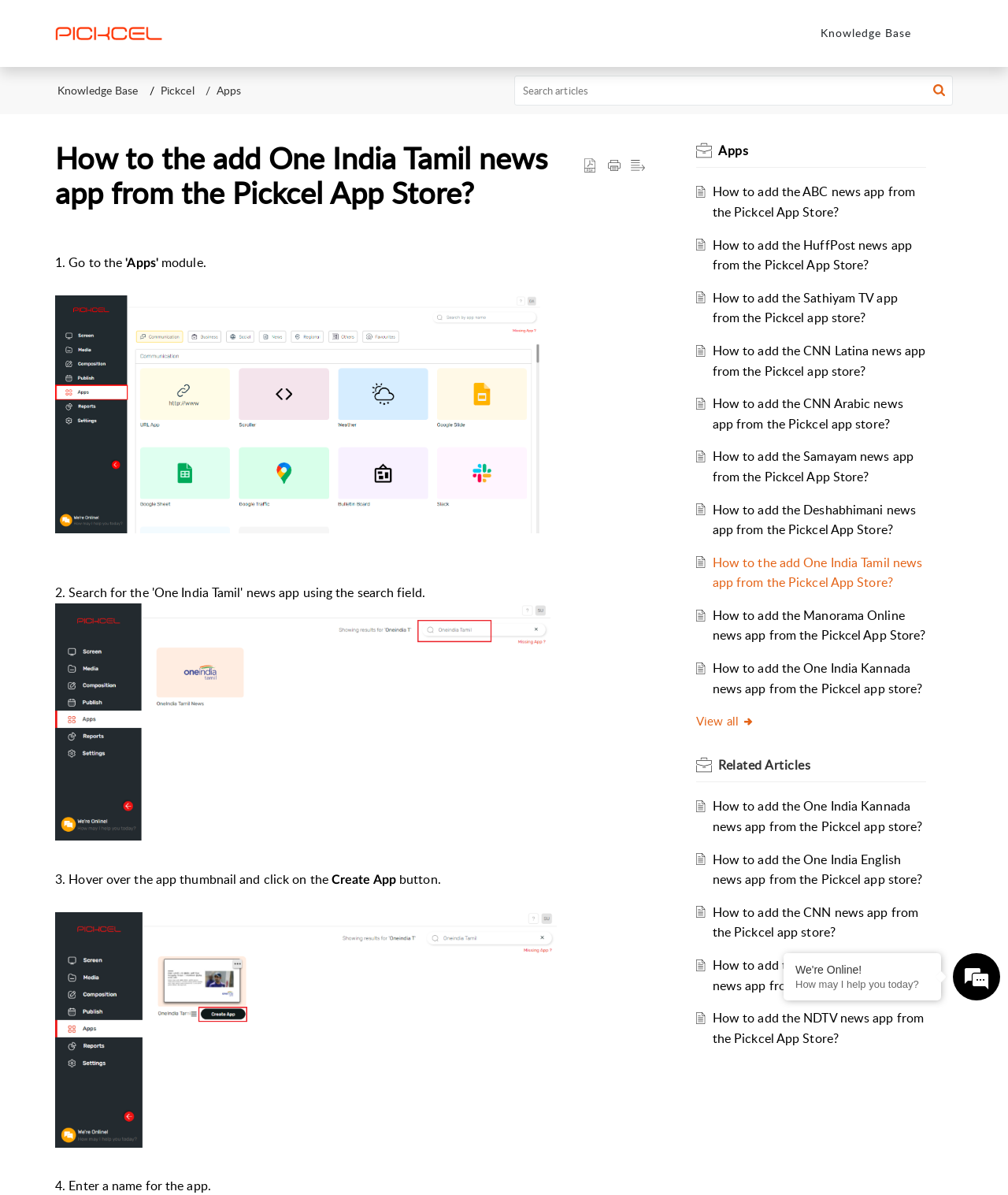Answer briefly with one word or phrase:
What is the purpose of the webpage?

Add One India Tamil news app